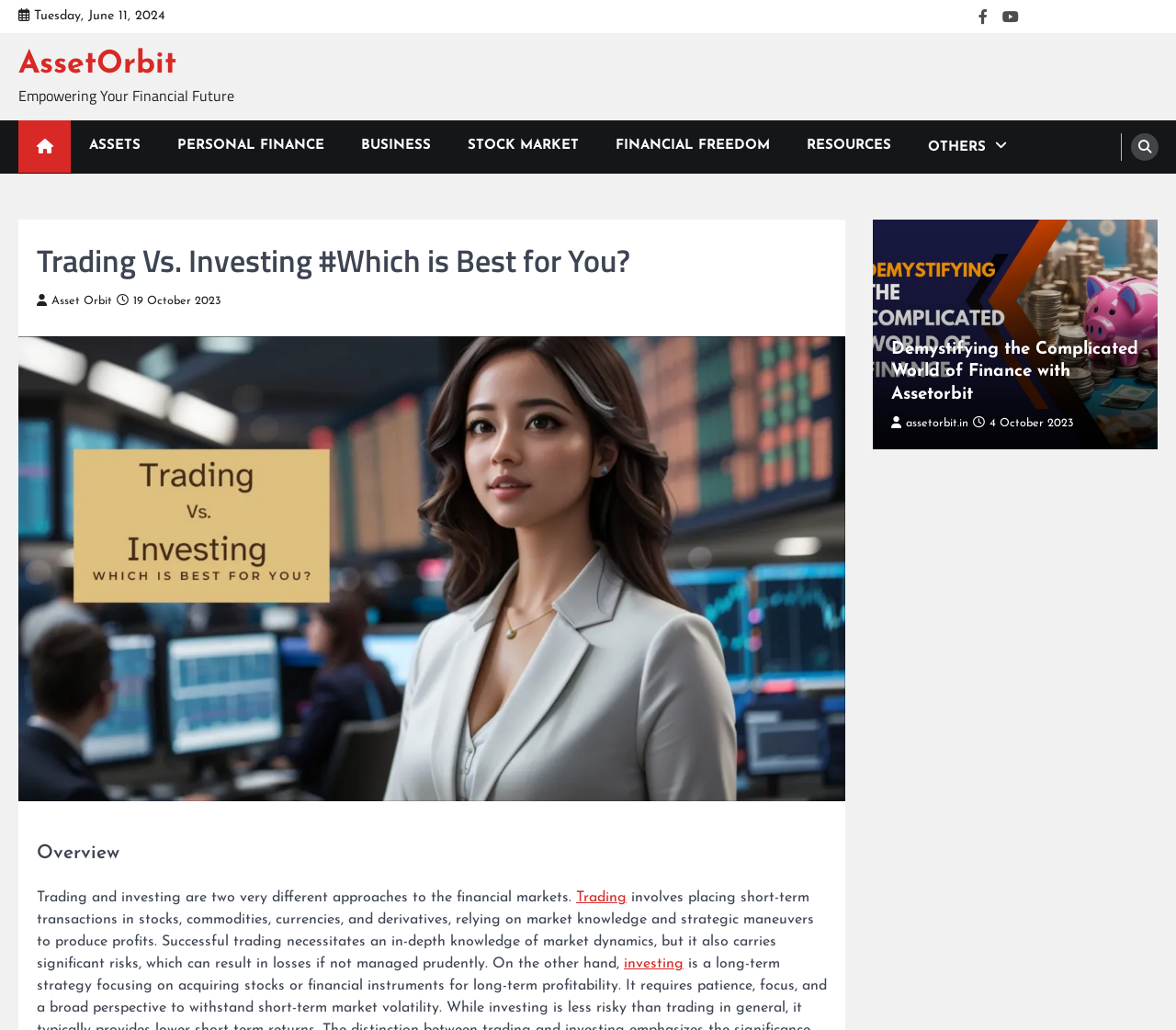Given the element description, predict the bounding box coordinates in the format (top-left x, top-left y, bottom-right x, bottom-right y), using floating point numbers between 0 and 1: 19 October 20239 March 2024

[0.099, 0.287, 0.188, 0.298]